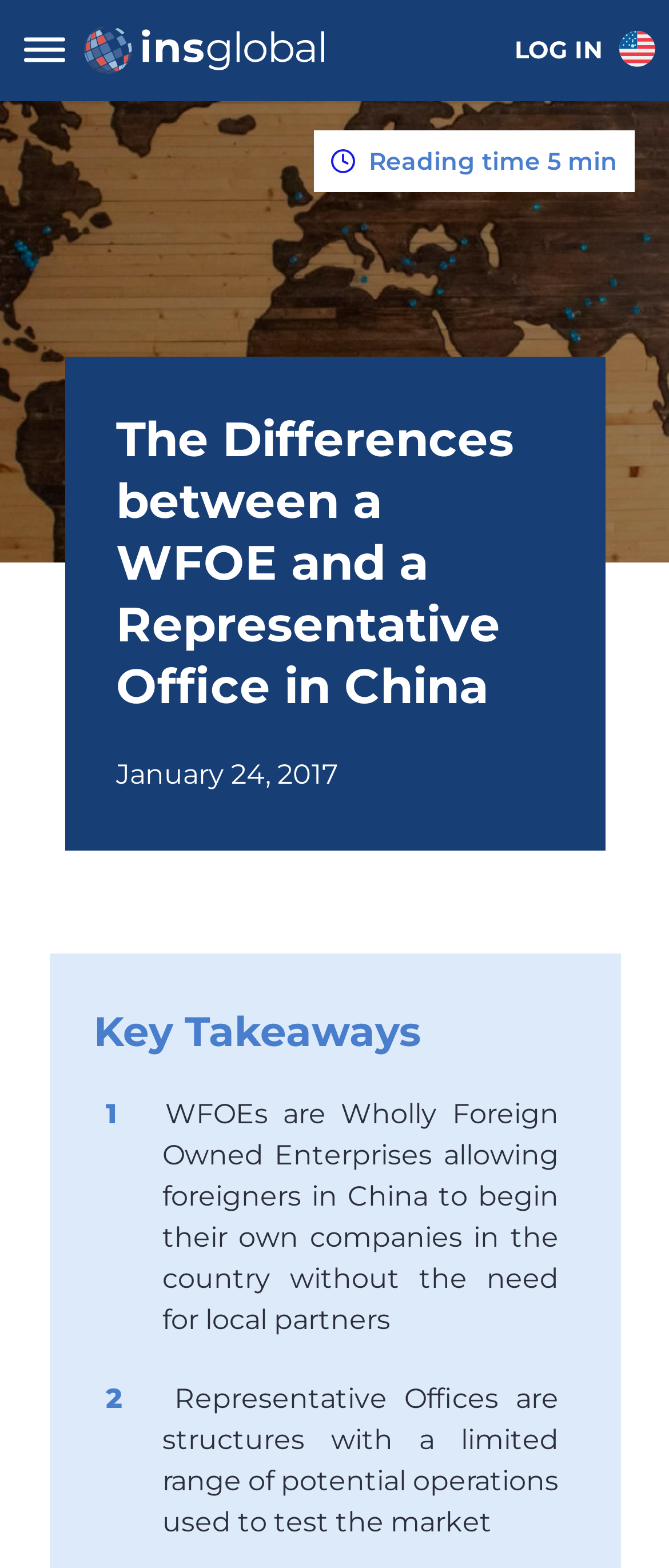What is a WFOE in China?
Look at the image and respond with a one-word or short-phrase answer.

Wholly Foreign Owned Enterprise